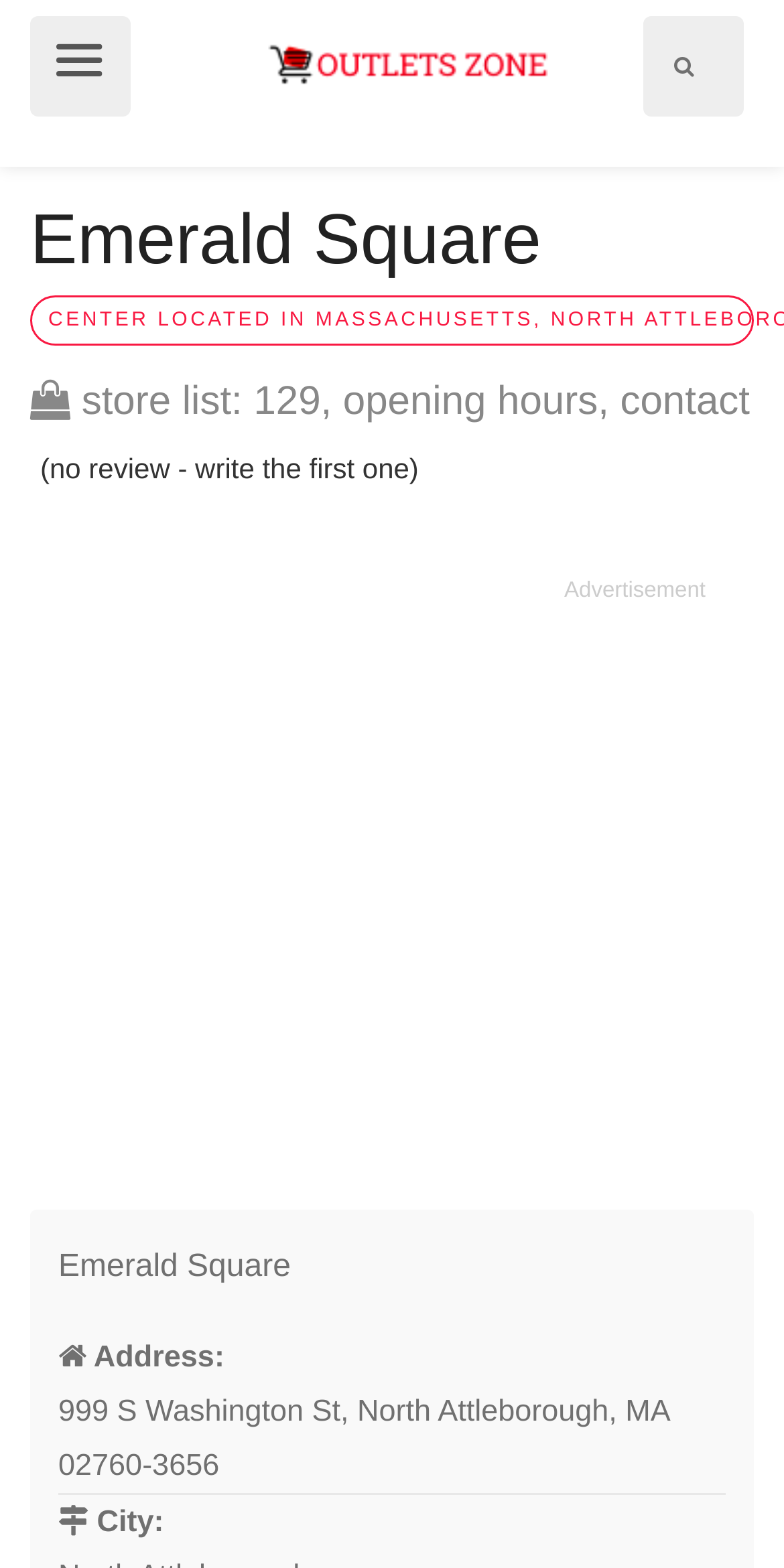Can users write a review on the webpage?
Please provide a full and detailed response to the question.

I found the answer by looking at the link element that says '(no review - write the first one)', which suggests that users can write a review.